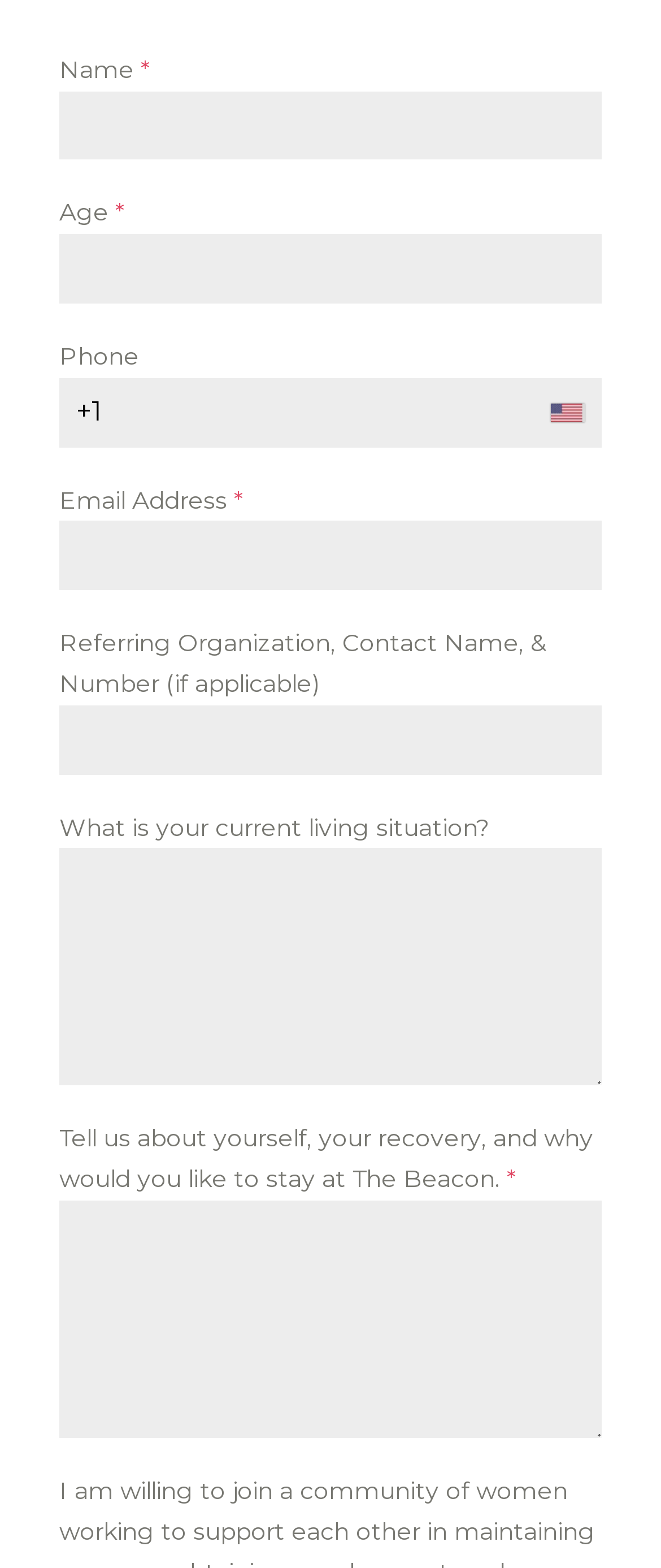Determine the bounding box coordinates for the UI element matching this description: "input value="+1" name="phone-1" placeholder="(201) 555-0123"".

[0.09, 0.241, 0.91, 0.285]